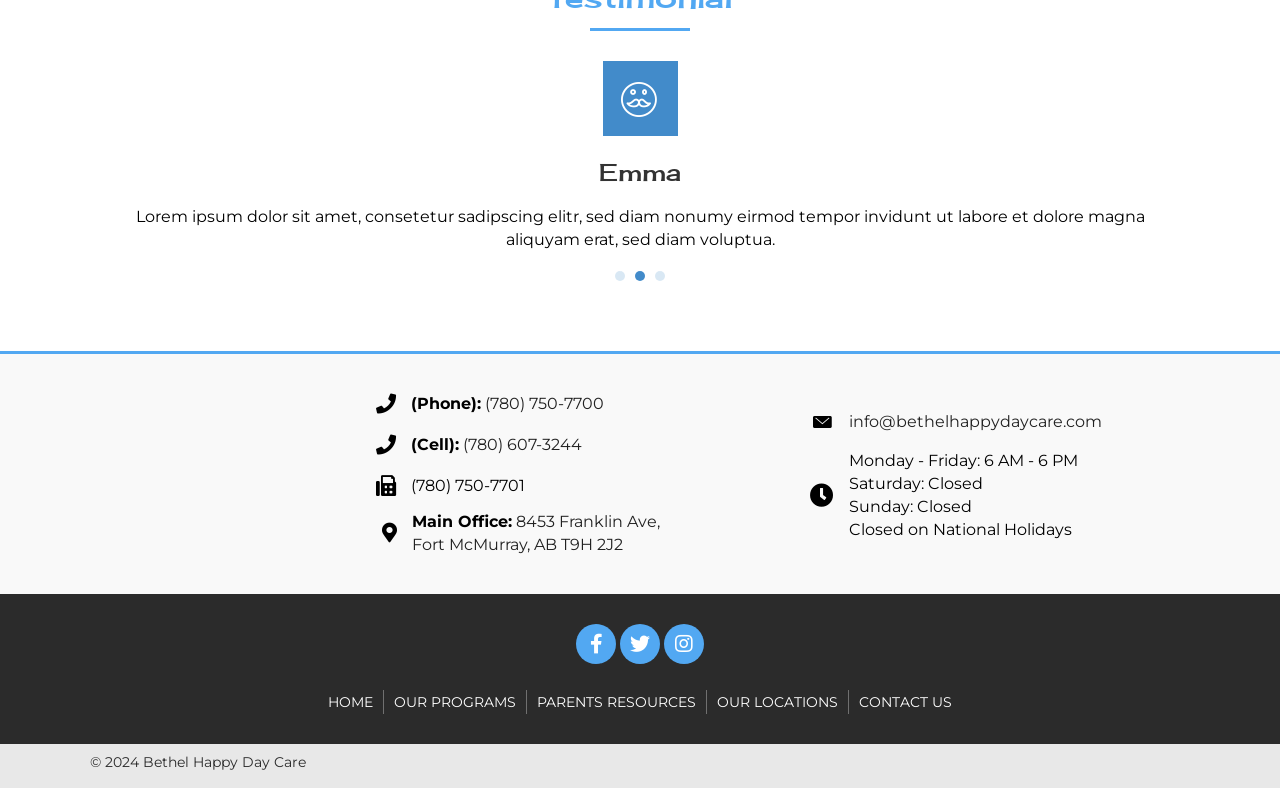Show the bounding box coordinates for the element that needs to be clicked to execute the following instruction: "Click on the 'Facebook' button". Provide the coordinates in the form of four float numbers between 0 and 1, i.e., [left, top, right, bottom].

[0.45, 0.792, 0.481, 0.843]